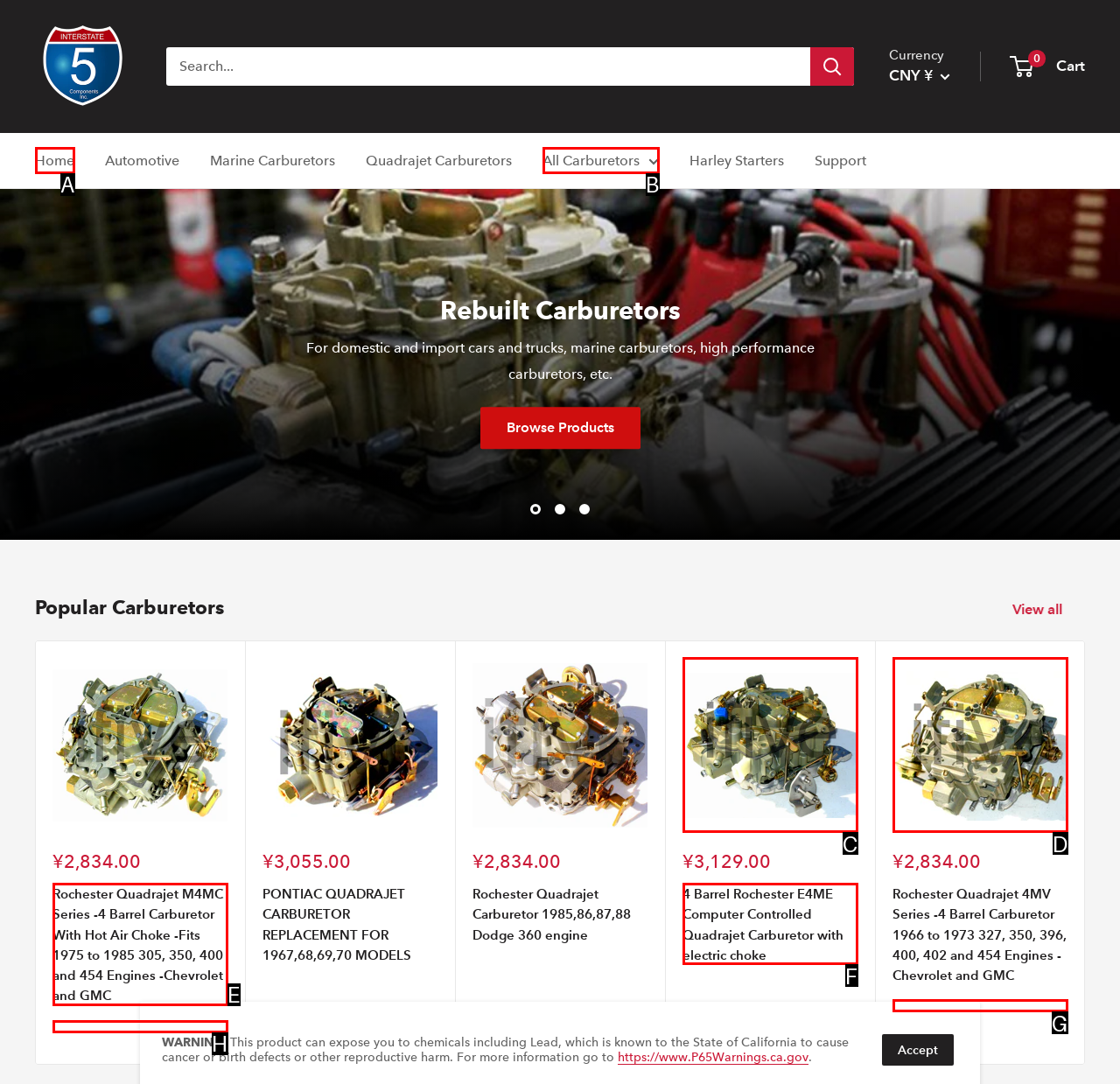Tell me the letter of the option that corresponds to the description: parent_node: Sale price
Answer using the letter from the given choices directly.

C